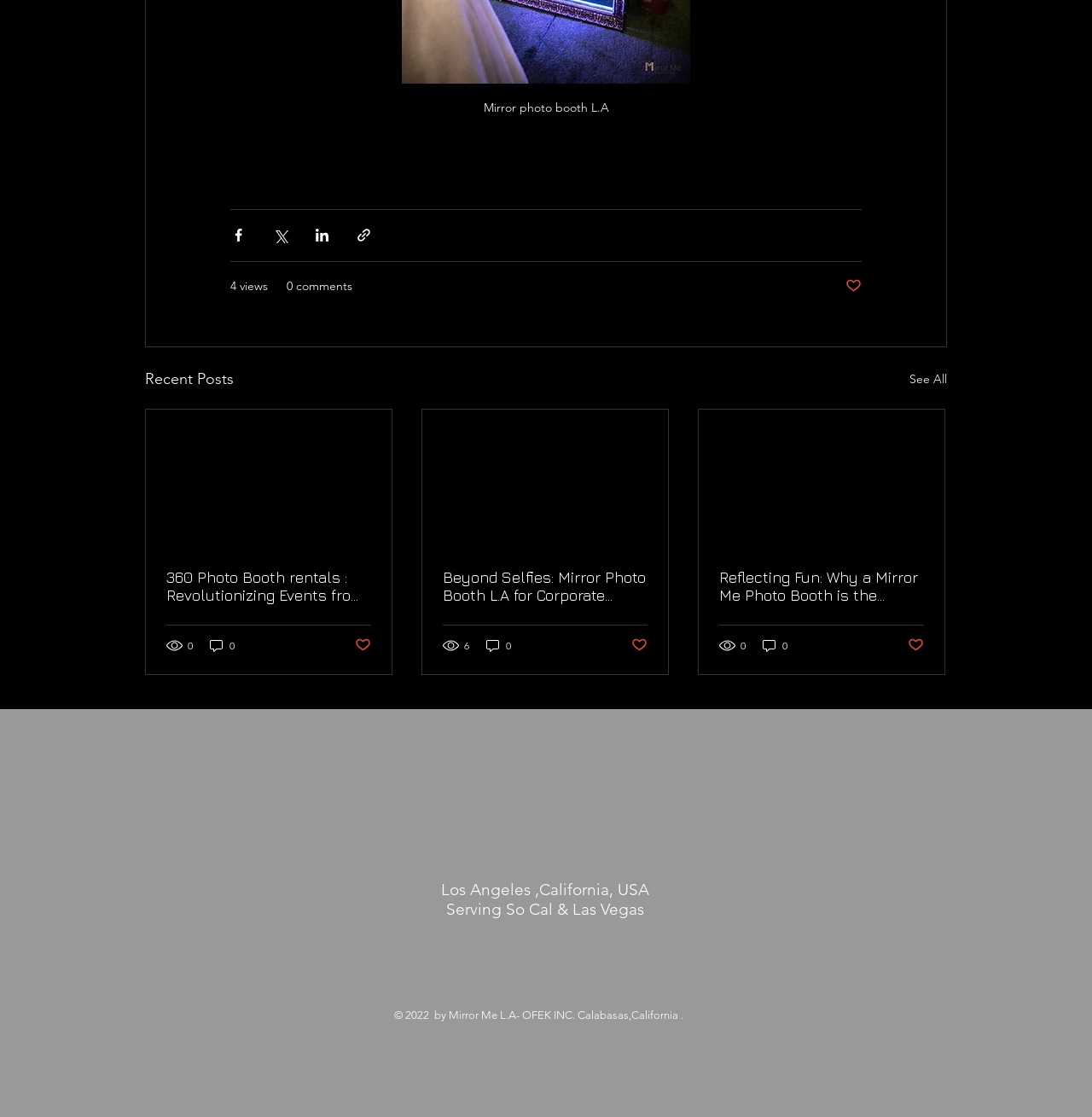Provide a one-word or one-phrase answer to the question:
What is the company's phone number?

818-470-1529